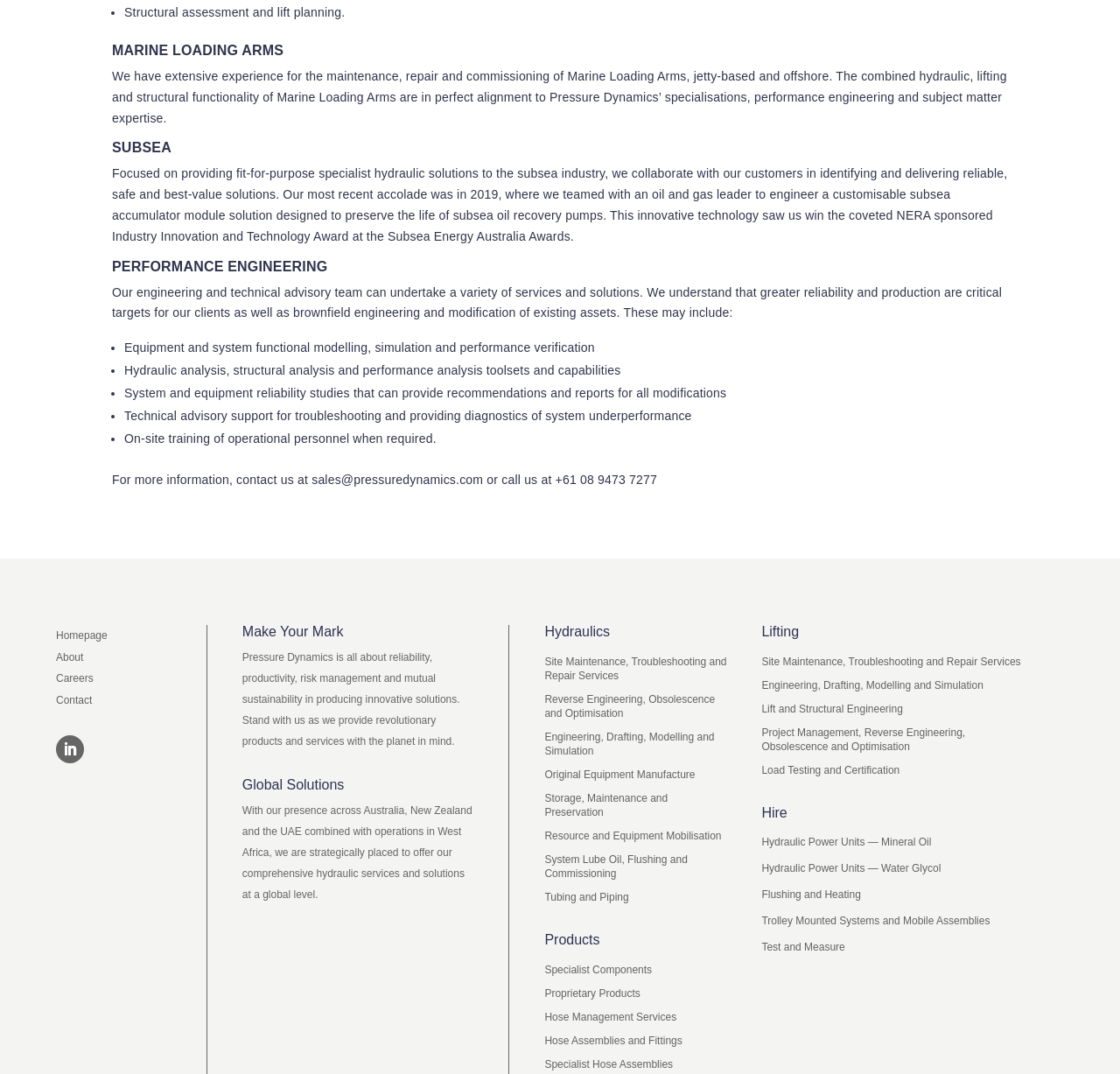Reply to the question below using a single word or brief phrase:
What is the purpose of the 'Contact' section?

To provide contact information